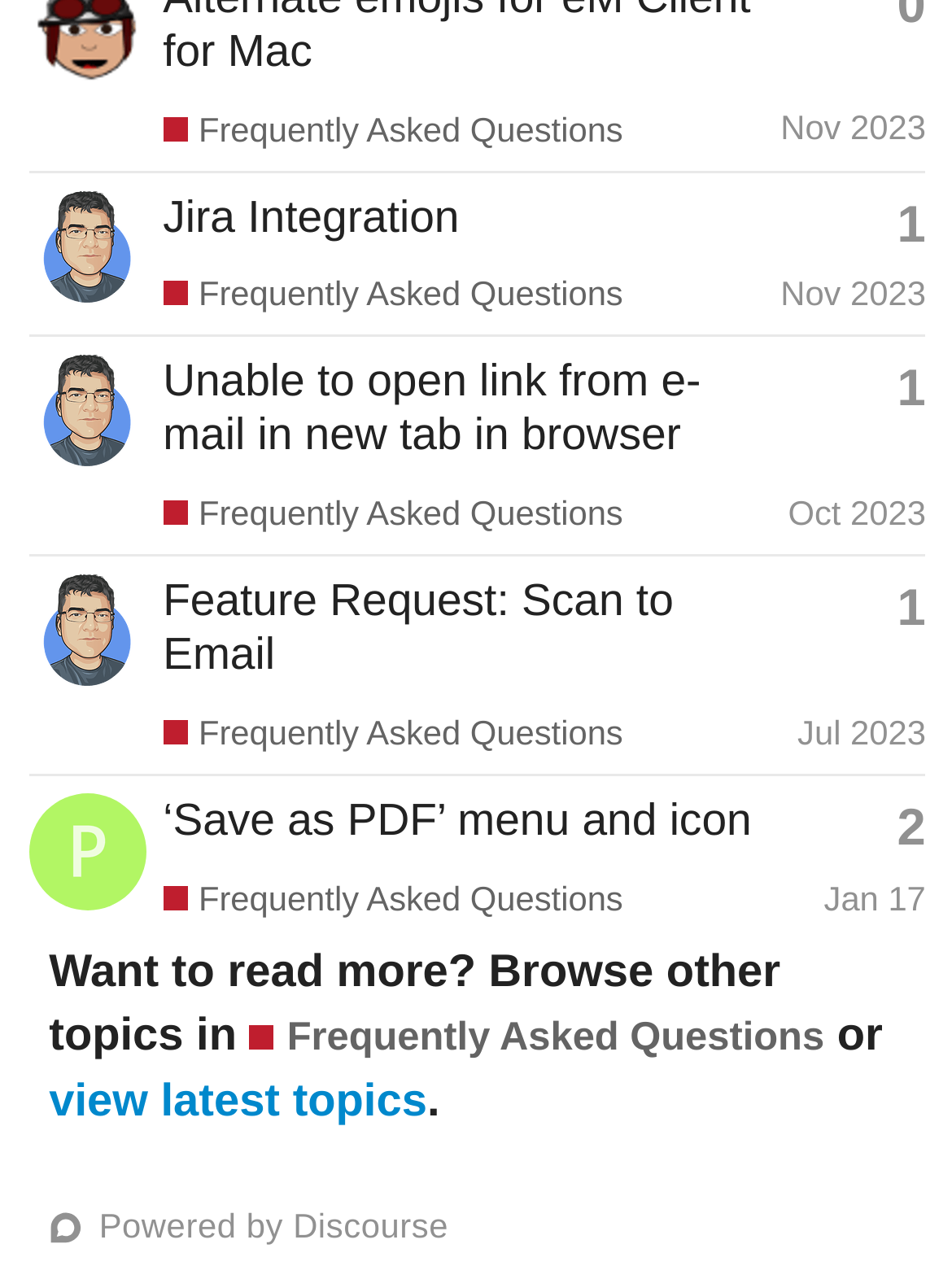Can you find the bounding box coordinates of the area I should click to execute the following instruction: "View Gary's profile"?

[0.03, 0.177, 0.153, 0.209]